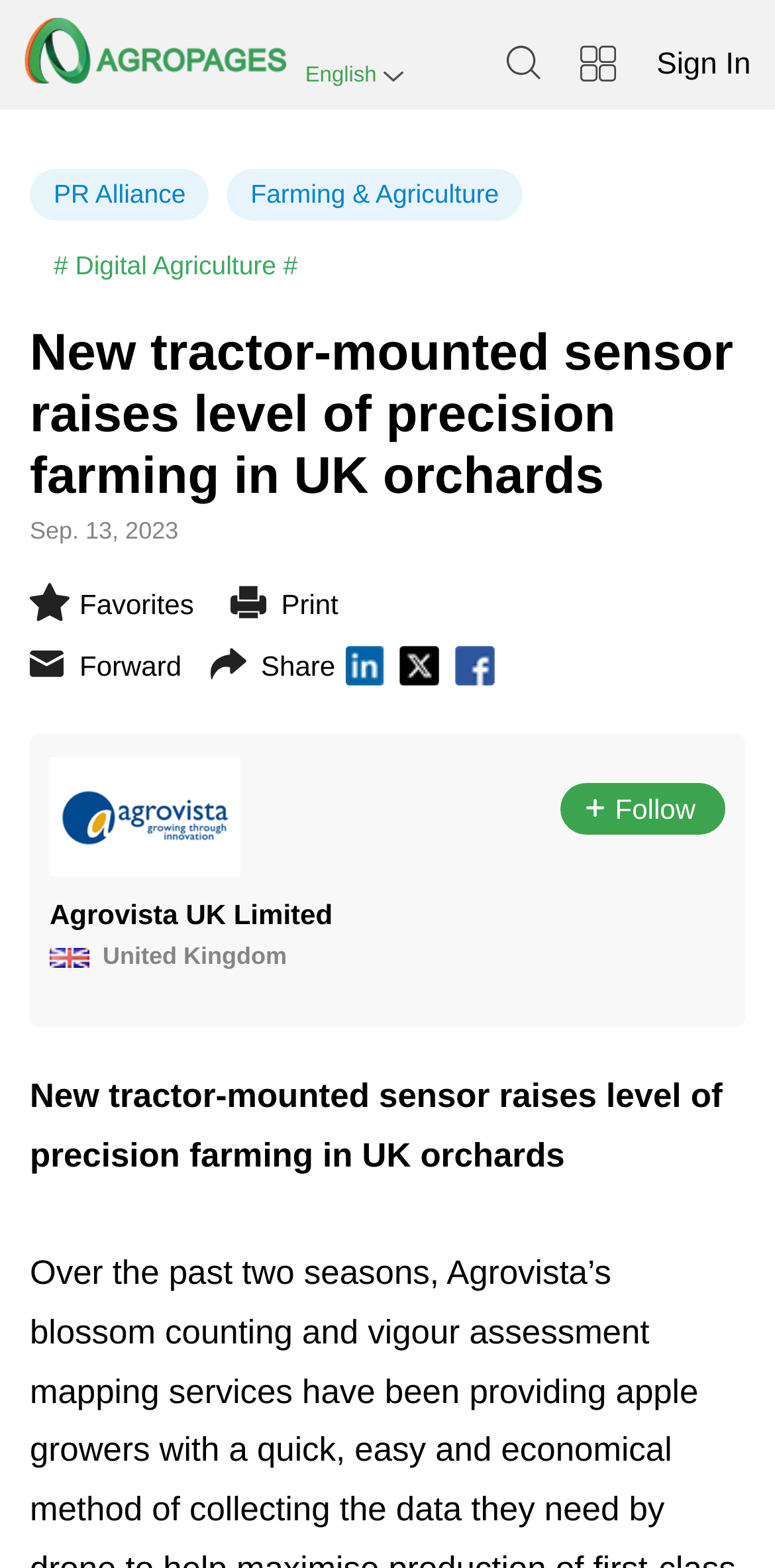Locate the bounding box coordinates of the area where you should click to accomplish the instruction: "Check Uzalo Teasers June 2024".

None